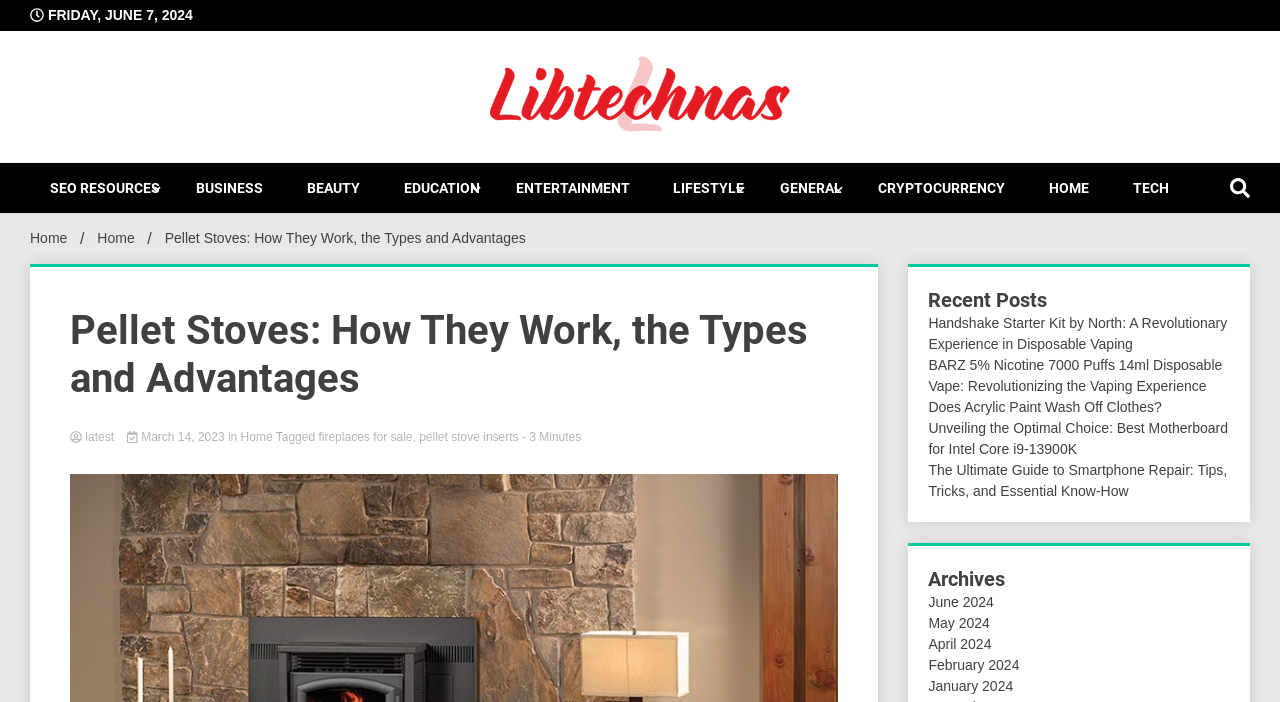Answer succinctly with a single word or phrase:
What is the estimated reading time of the article?

3 Minutes